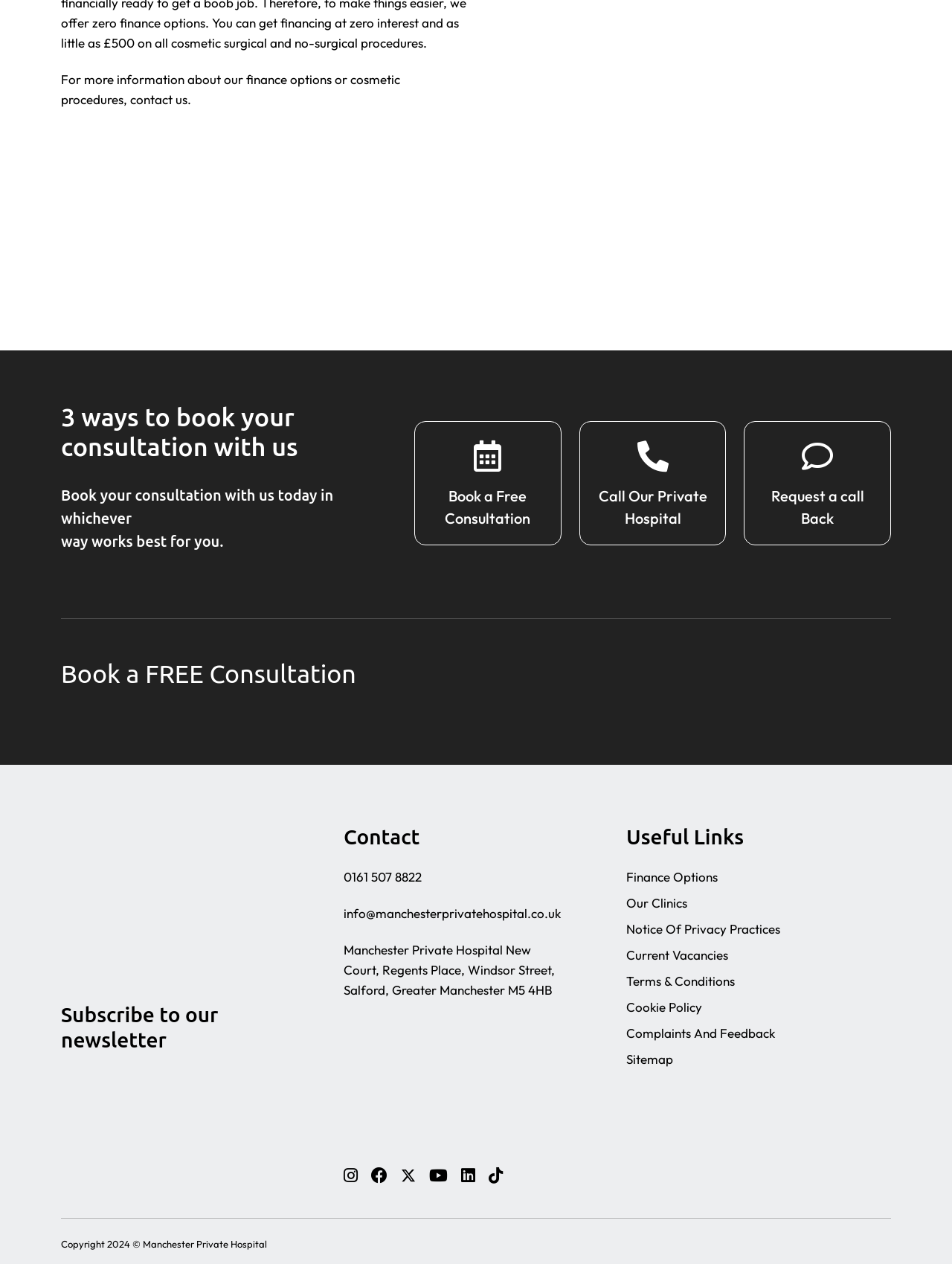Please give a succinct answer using a single word or phrase:
What is the purpose of the 'Subscribe to our newsletter' section?

To receive newsletters